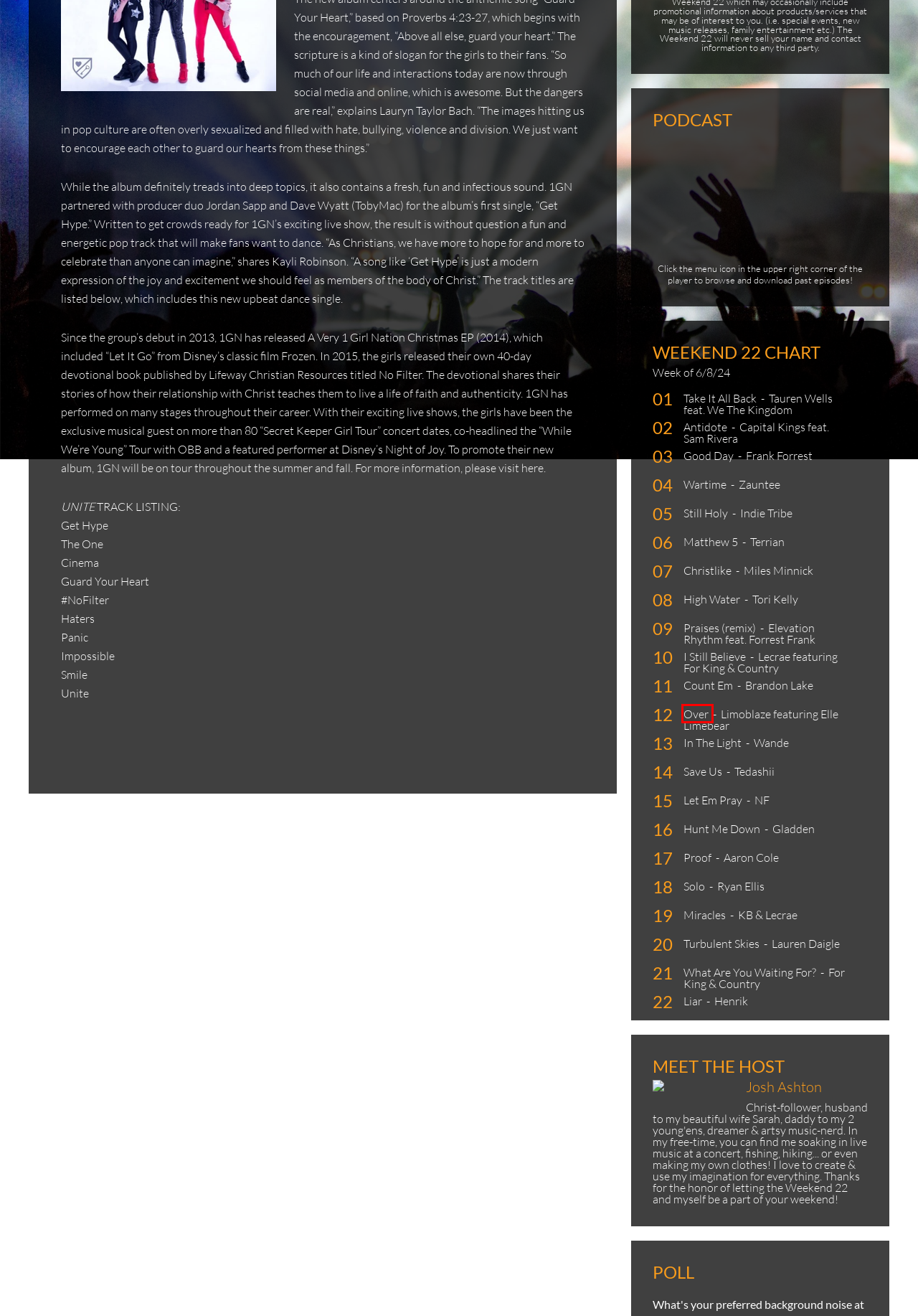You are provided with a screenshot of a webpage that has a red bounding box highlighting a UI element. Choose the most accurate webpage description that matches the new webpage after clicking the highlighted element. Here are your choices:
A. Official Zauntee | Rookie of the Year Tour
B. Wande | Reach Records
C. NF - Official Website
D. Ryan Ellis – Official Website
E. KB | Official Website
F. Lauren Daigle | The Complete {Self-Titled} Album Available Now
G. Brandon O. Lake
H. Limoblaze – Young and Chosen

H